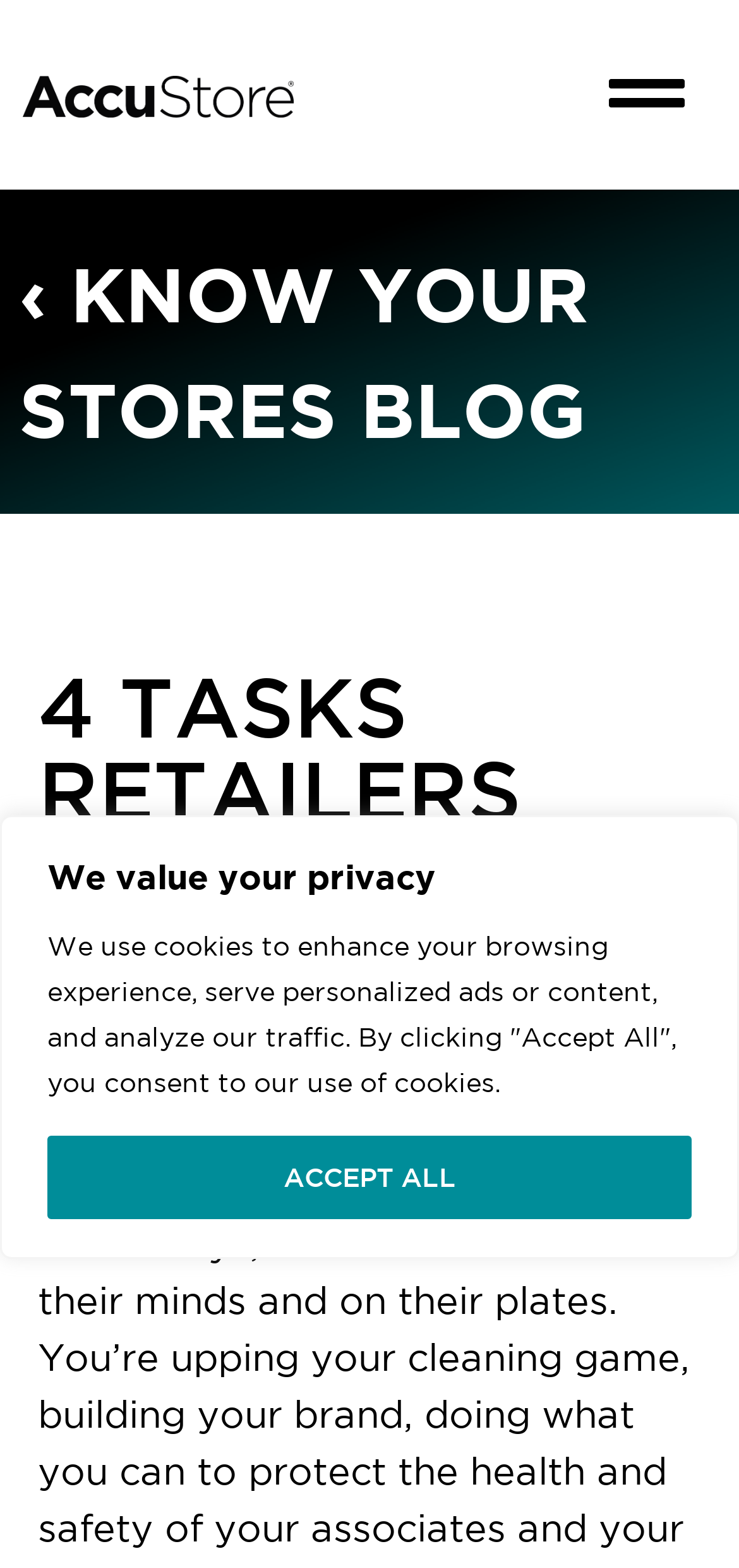What is the purpose of the button on the top right?
Please give a detailed and elaborate explanation in response to the question.

I found the button on the top right corner of the webpage, with a bounding box of [0.798, 0.018, 0.952, 0.059]. The button is described as 'Menu Toggle', which suggests that it is used to toggle the menu on and off.